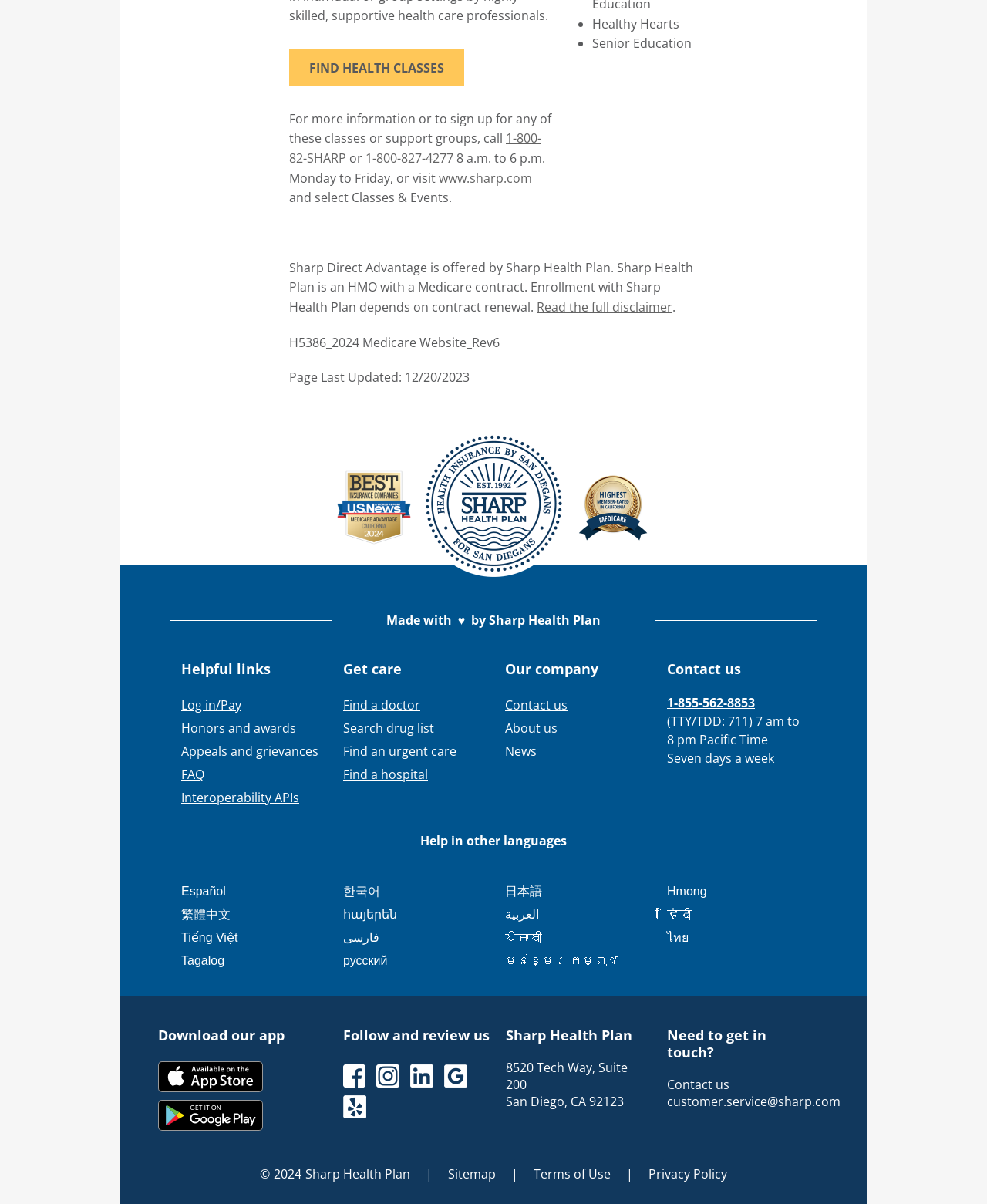Give a concise answer using one word or a phrase to the following question:
What is the name of the health plan offered by Sharp Health Plan?

Sharp Direct Advantage